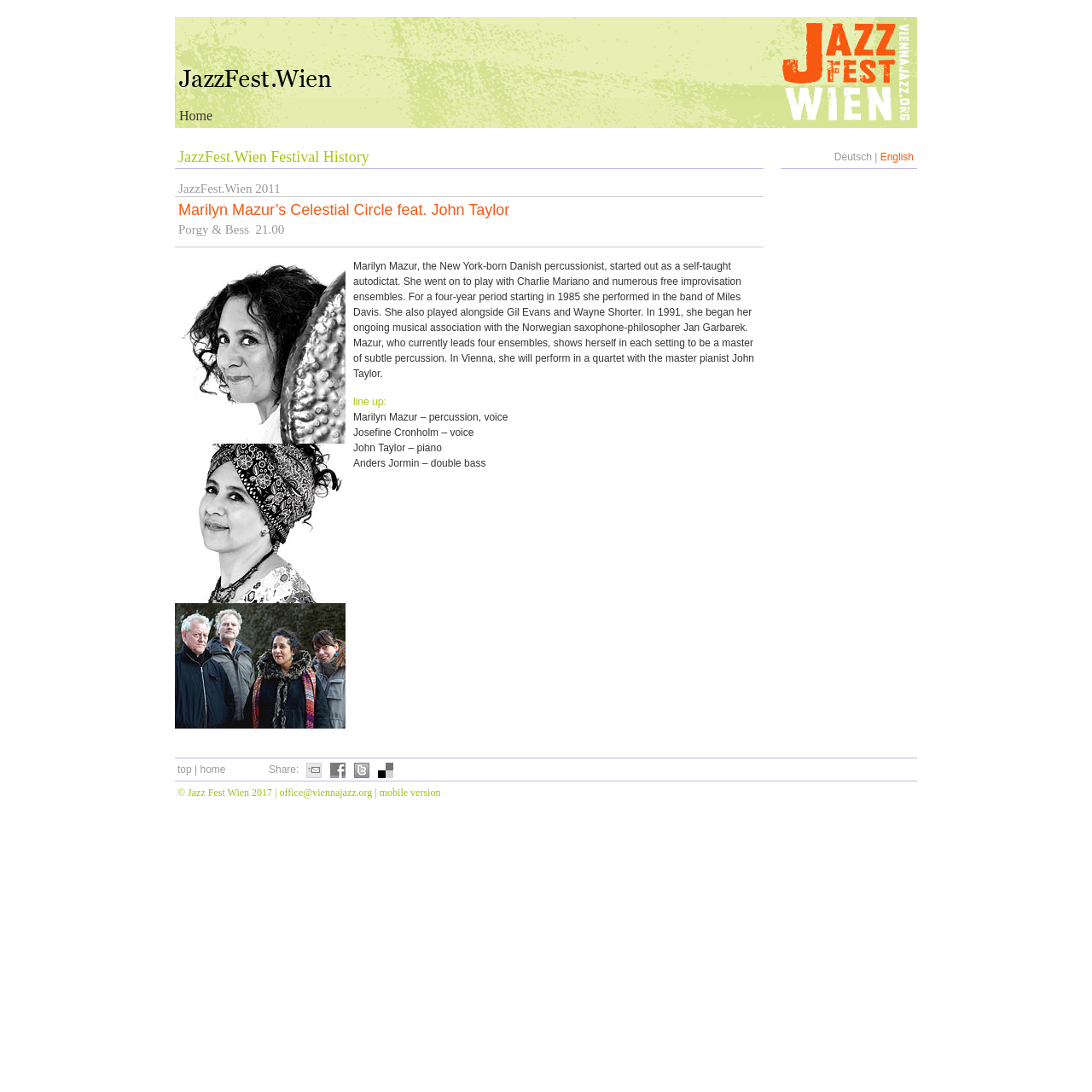Give the bounding box coordinates for the element described as: "parent_node: Home".

[0.16, 0.081, 0.84, 0.092]